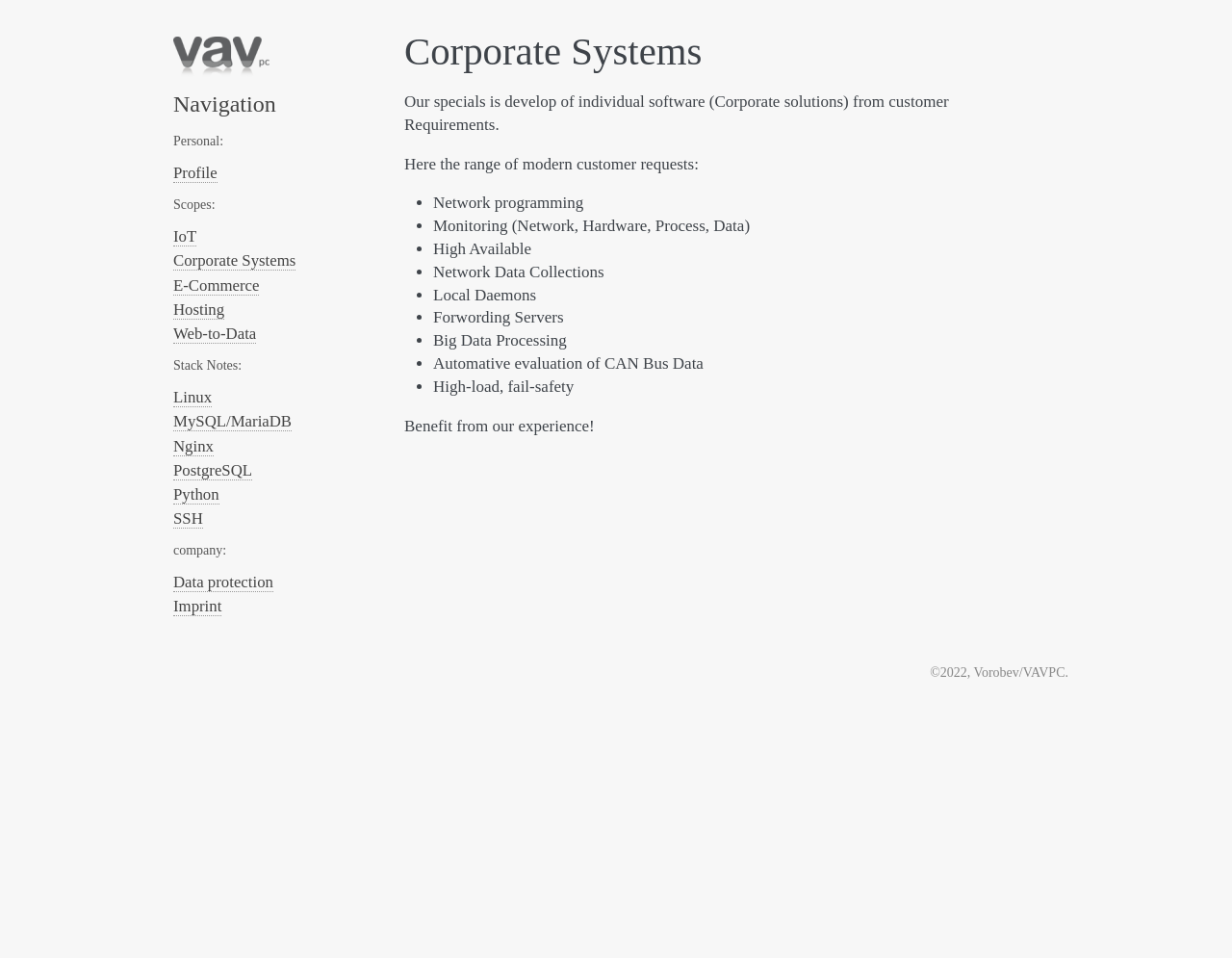Identify the bounding box for the given UI element using the description provided. Coordinates should be in the format (top-left x, top-left y, bottom-right x, bottom-right y) and must be between 0 and 1. Here is the description: CFO Dive

None